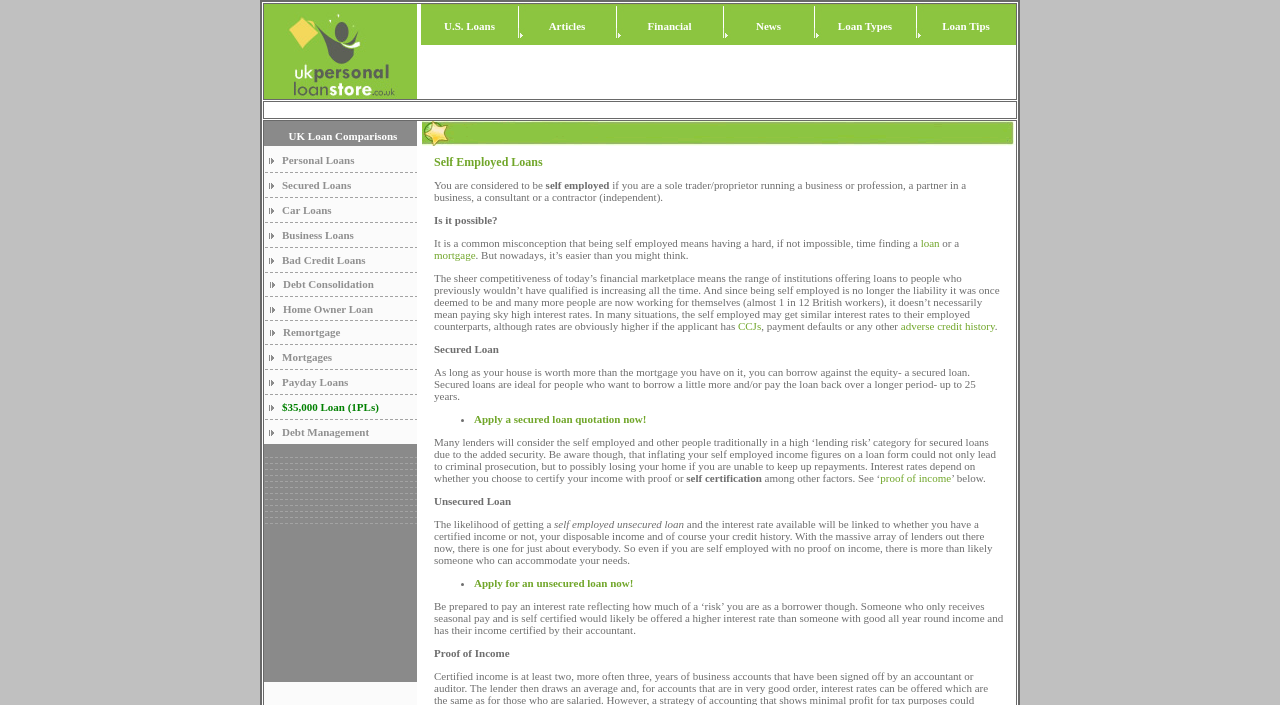Please respond in a single word or phrase: 
What is the main topic of the webpage?

Loans